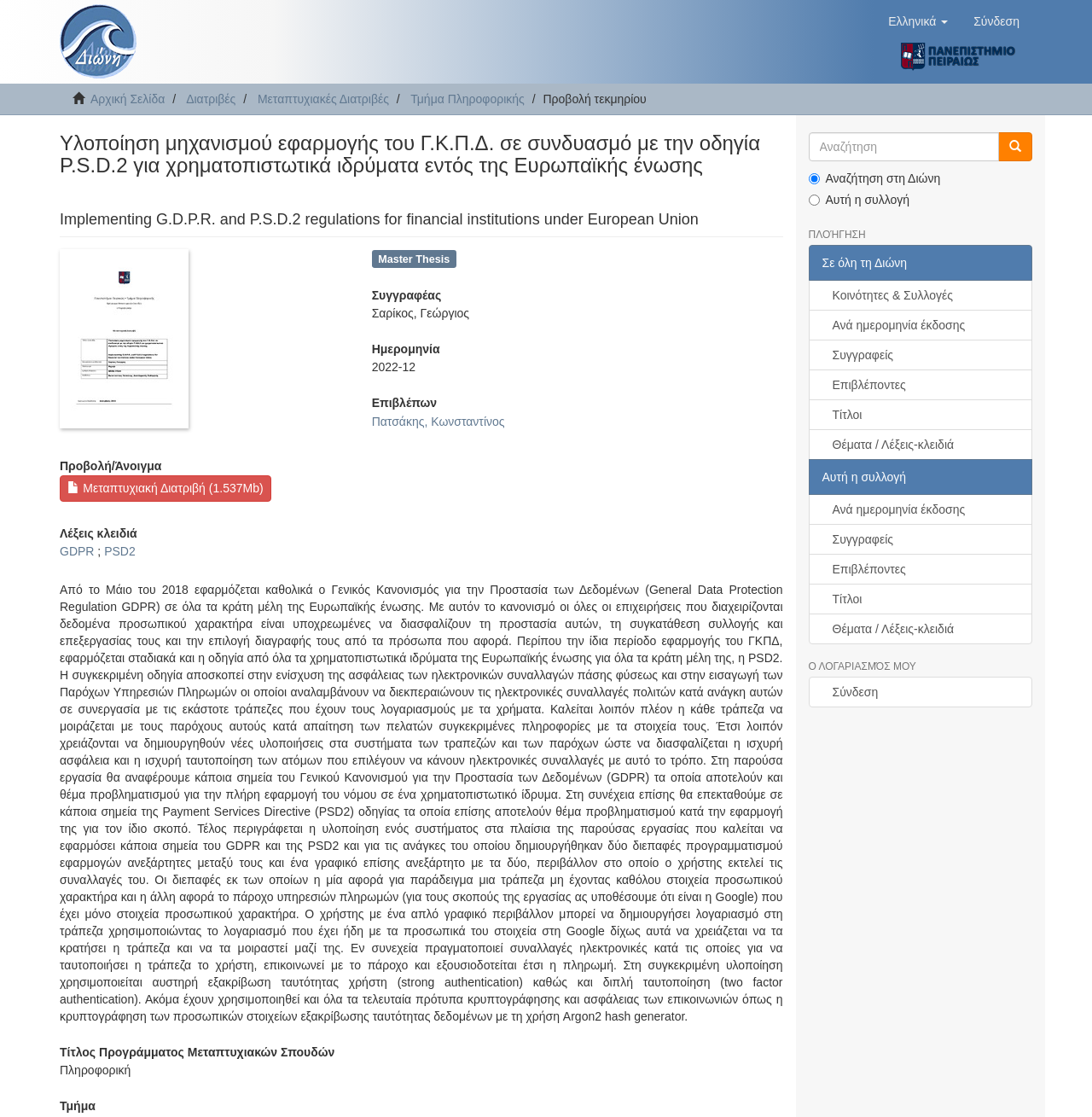Indicate the bounding box coordinates of the element that needs to be clicked to satisfy the following instruction: "Click the 'Ελληνικά' button". The coordinates should be four float numbers between 0 and 1, i.e., [left, top, right, bottom].

[0.802, 0.0, 0.88, 0.038]